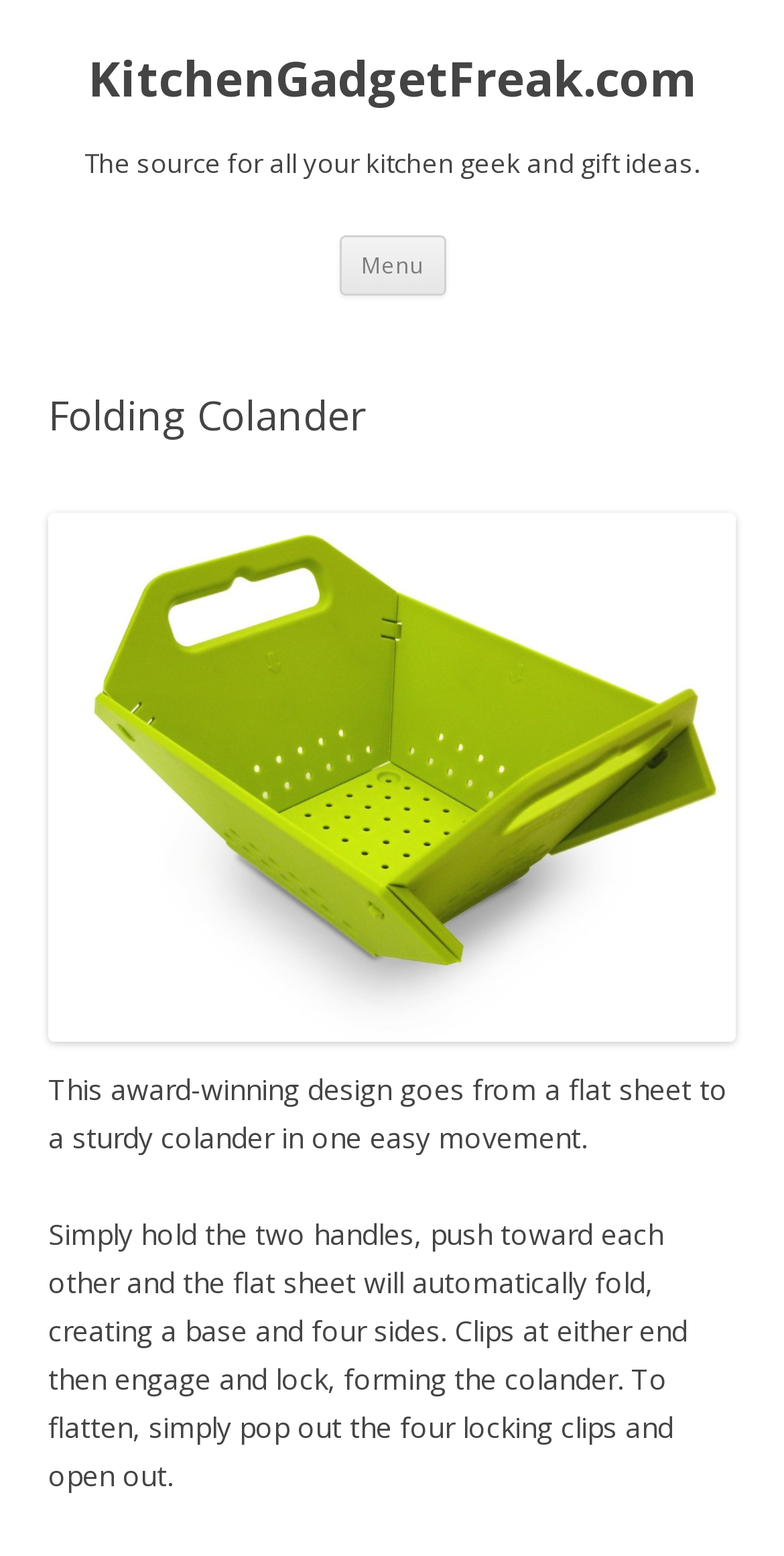How many sides does the colander have?
Please utilize the information in the image to give a detailed response to the question.

I determined the answer by reading the StaticText element that describes the product's functionality, which states that 'the flat sheet will automatically fold, creating a base and four sides'.